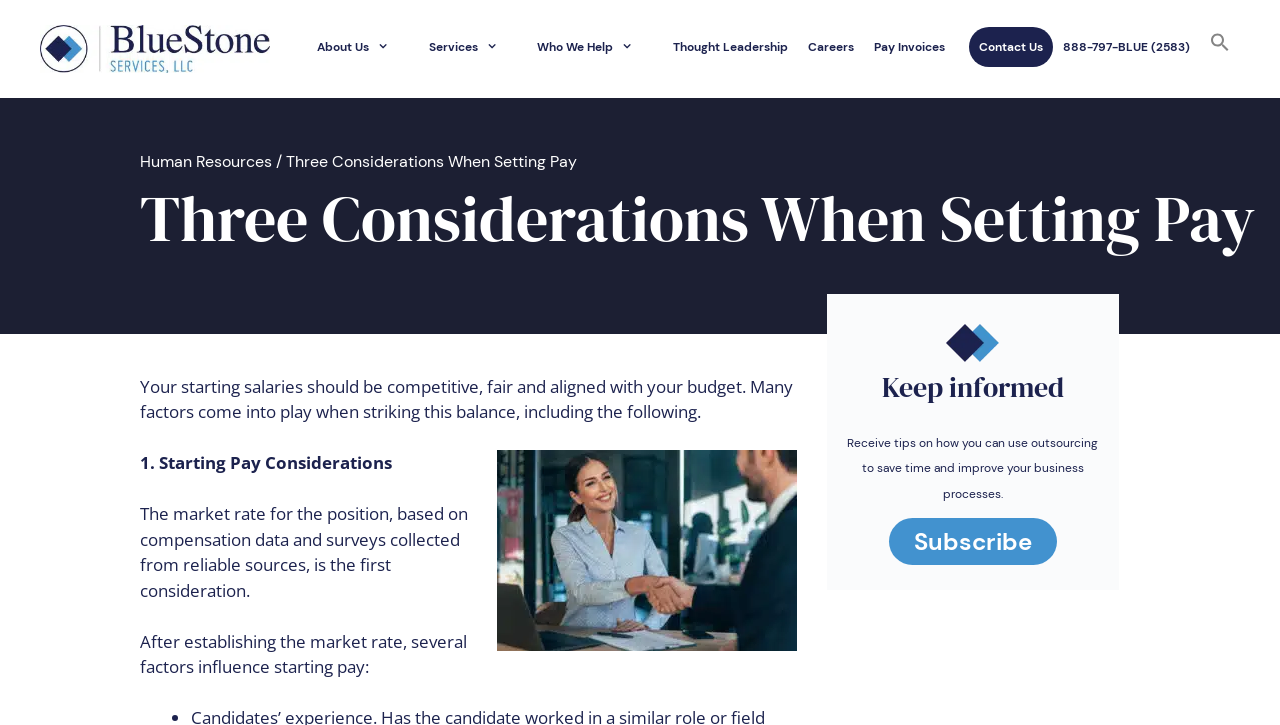Please indicate the bounding box coordinates of the element's region to be clicked to achieve the instruction: "Read the latest post on Human Resources". Provide the coordinates as four float numbers between 0 and 1, i.e., [left, top, right, bottom].

[0.109, 0.208, 0.212, 0.237]